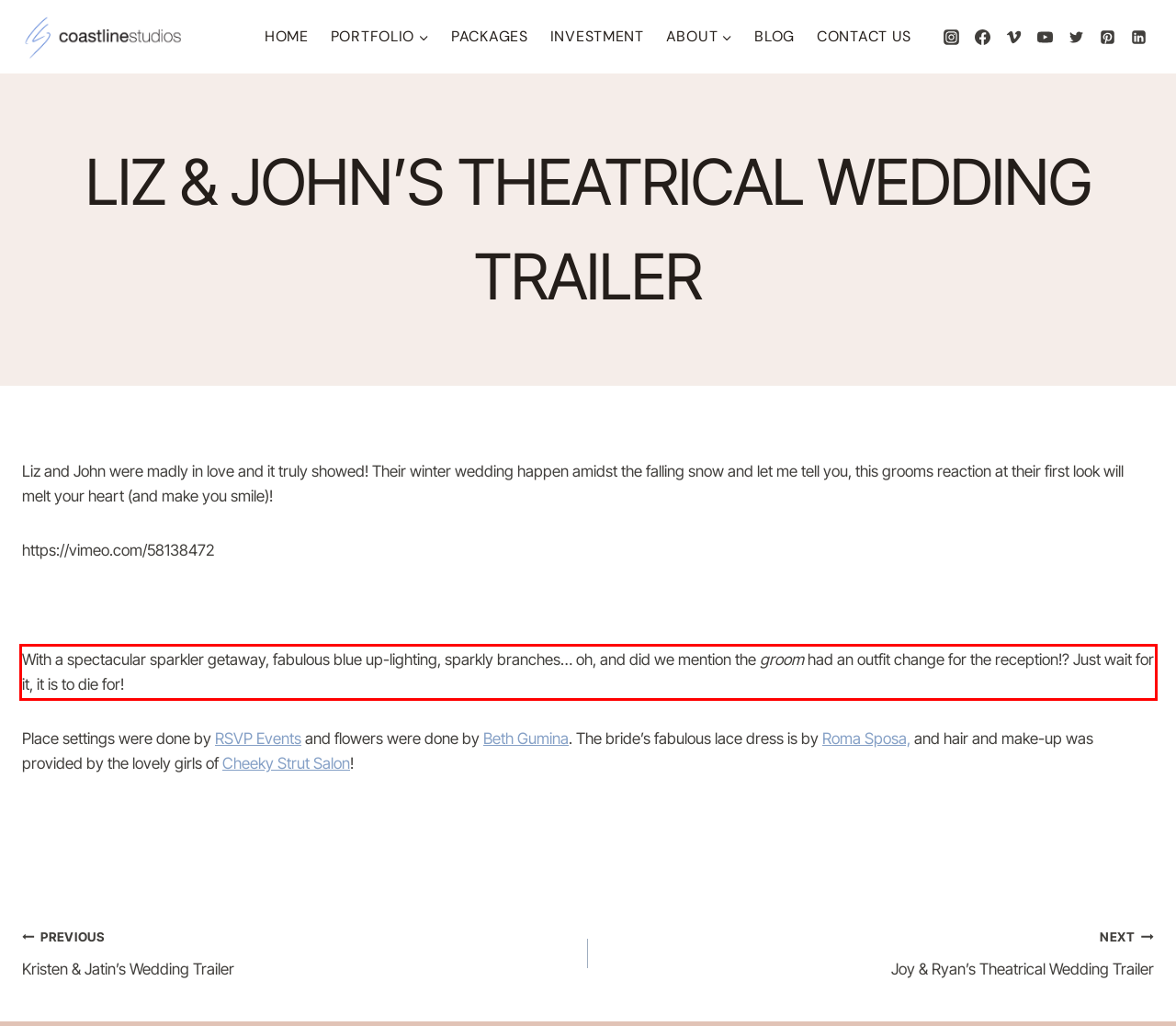In the screenshot of the webpage, find the red bounding box and perform OCR to obtain the text content restricted within this red bounding box.

With a spectacular sparkler getaway, fabulous blue up-lighting, sparkly branches… oh, and did we mention the groom had an outfit change for the reception!? Just wait for it, it is to die for!